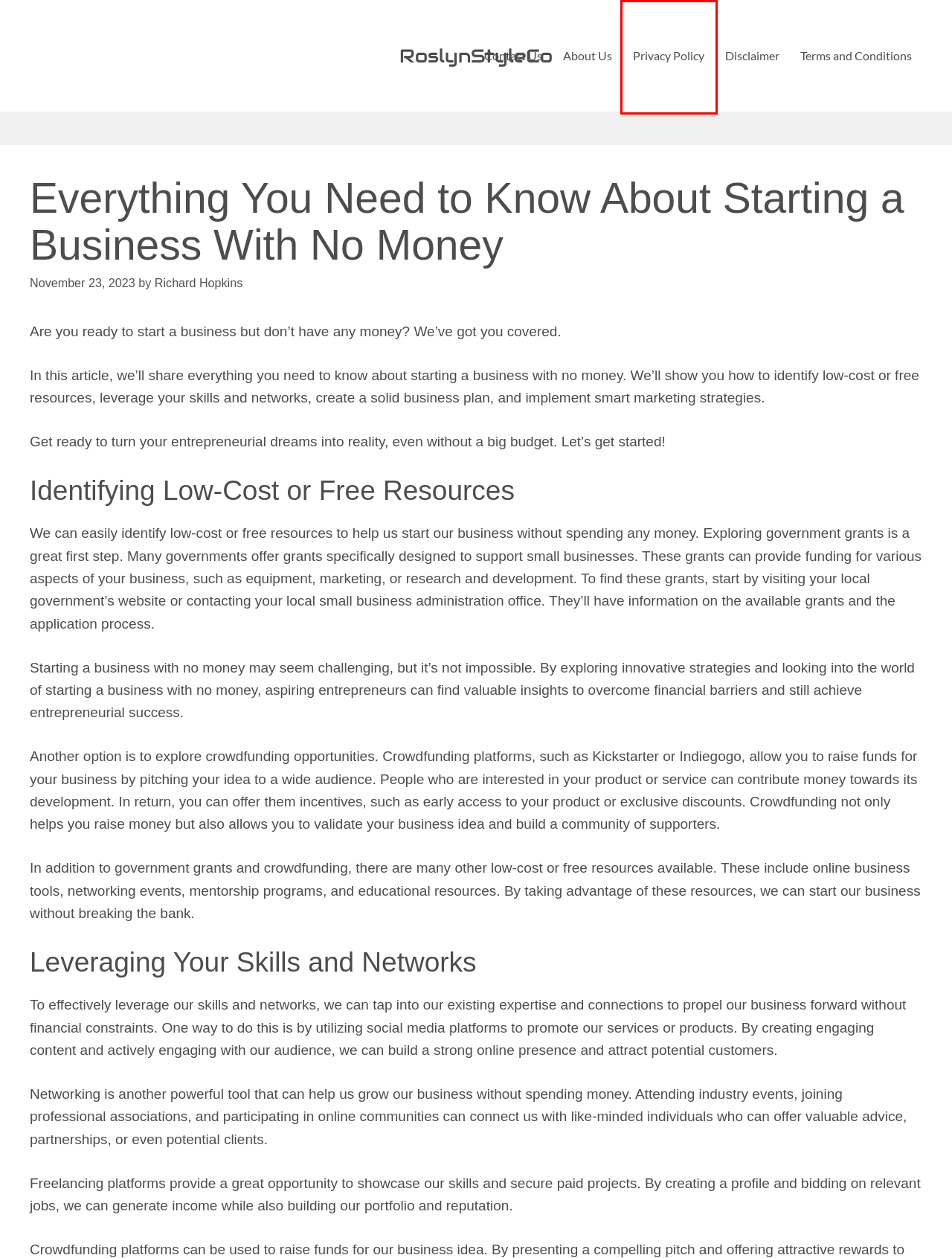A screenshot of a webpage is provided, featuring a red bounding box around a specific UI element. Identify the webpage description that most accurately reflects the new webpage after interacting with the selected element. Here are the candidates:
A. bootstrap Archives - RoslynStyleCo
B. About Us - RoslynStyleCo
C. RoslynStyleCo - Where Fashion Meets Individuality
D. Terms and Conditions - RoslynStyleCo
E. Privacy Policy - RoslynStyleCo
F. Disclaimer - RoslynStyleCo
G. Contact Us - RoslynStyleCo
H. Richard Hopkins, Author at RoslynStyleCo

E